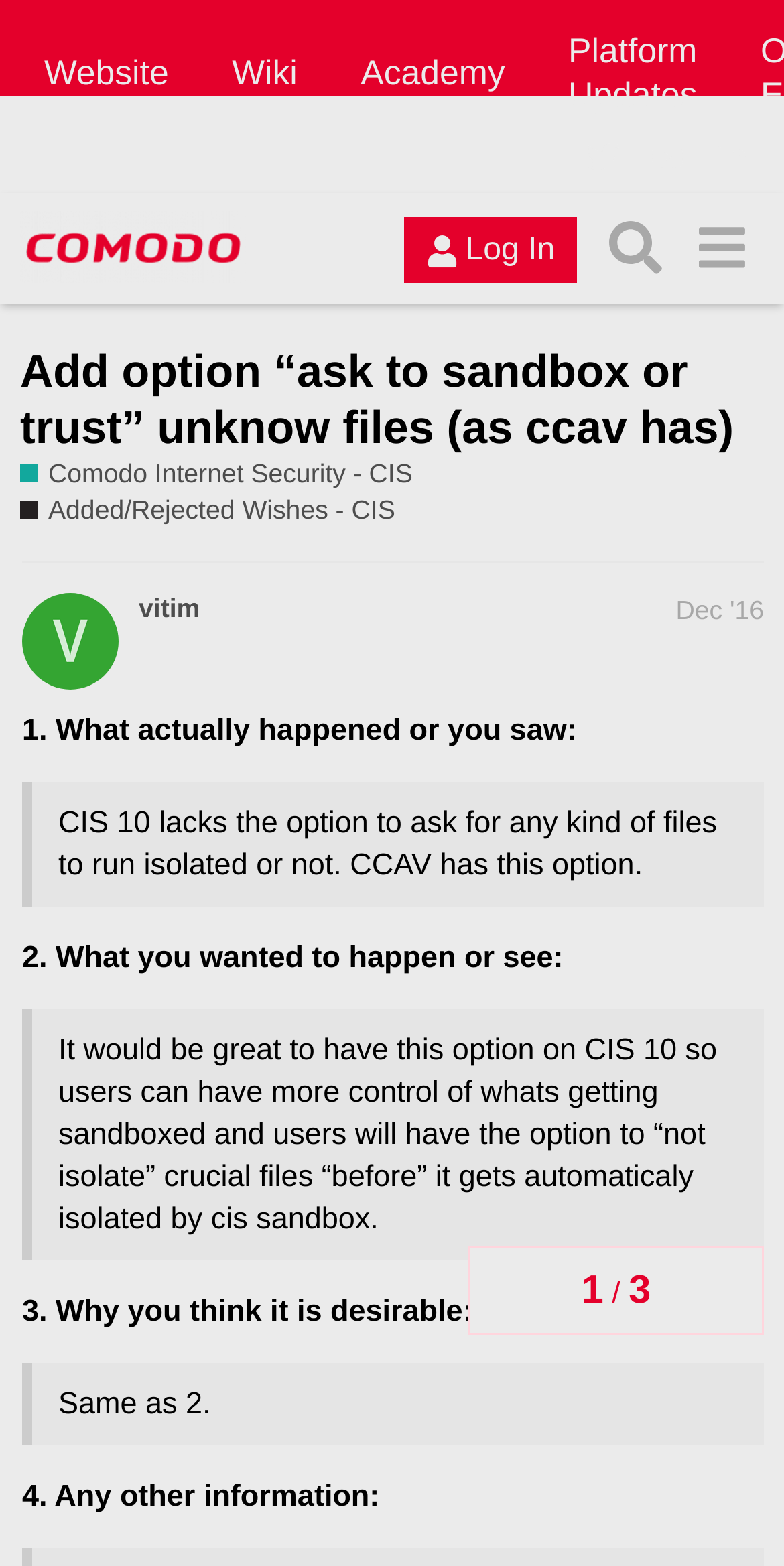Find the bounding box coordinates for the HTML element specified by: "Comodo Internet Security - CIS".

[0.026, 0.291, 0.526, 0.315]